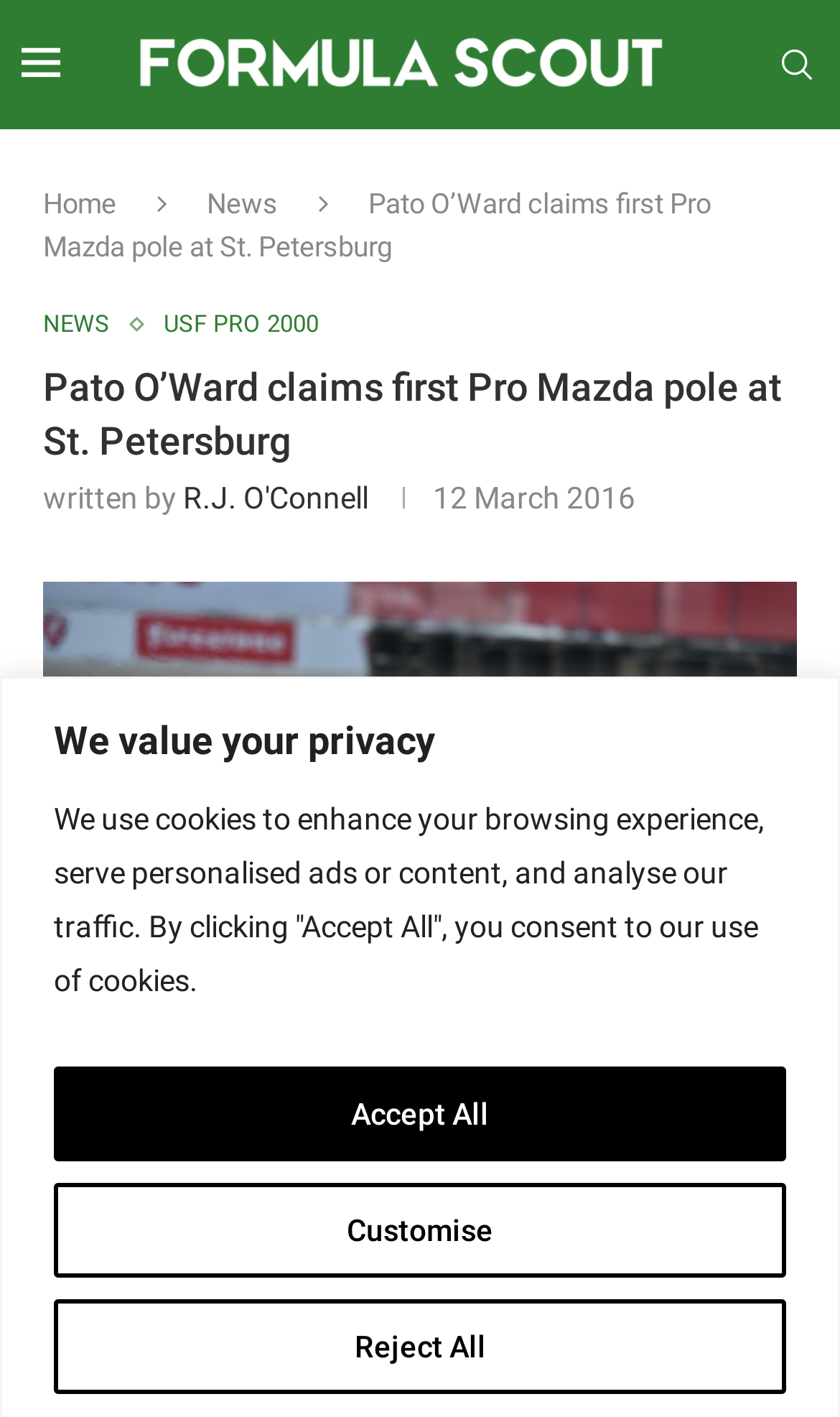Using the details in the image, give a detailed response to the question below:
What is the name of the racing team mentioned?

By analyzing the webpage content, I found that the text 'led a Team Pelfrey lockout of the front row for the first Pro Mazda Championship race at St. Petersburg' mentions the racing team 'Team Pelfrey'.